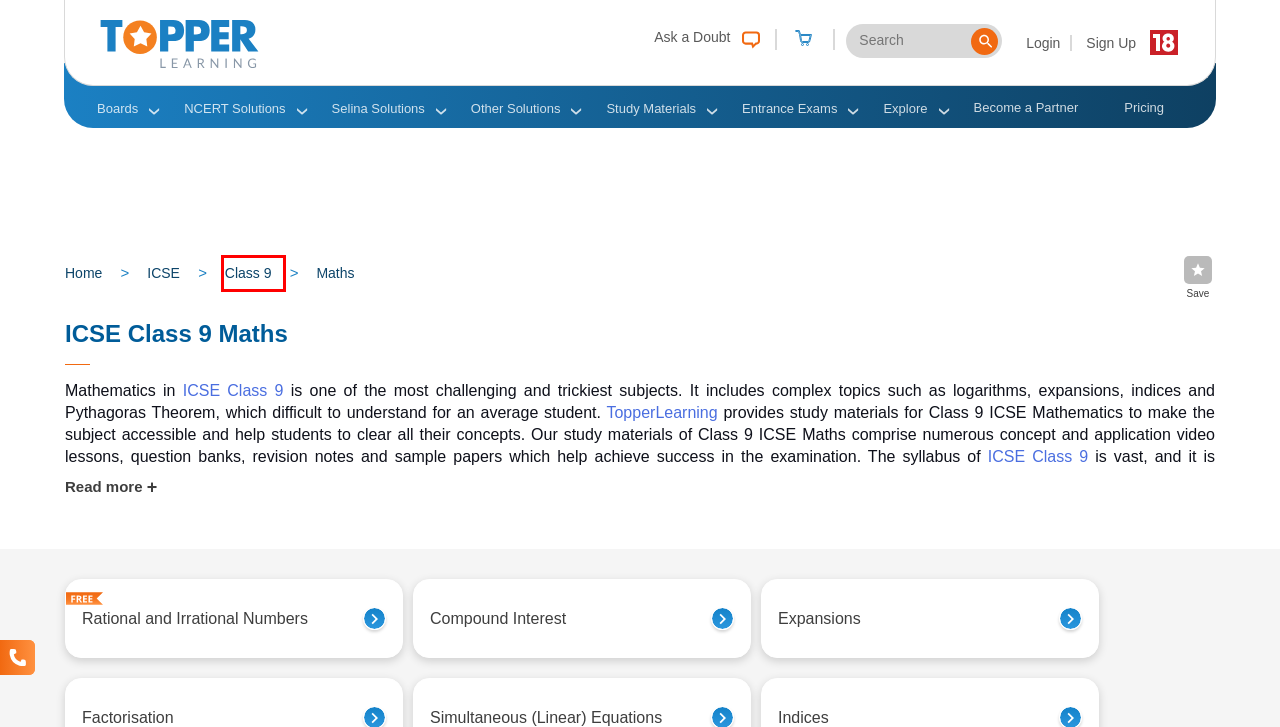Given a webpage screenshot with a UI element marked by a red bounding box, choose the description that best corresponds to the new webpage that will appear after clicking the element. The candidates are:
A. ICSE Class 9 Test - TopperLearning
B. Online Classes: CBSE, ICSE, JEE, NEET Online Tutions | TopperLearning
C. Partner Program - TopperLearning
D. Free Doubts and Solutions for CBSE, ICSE, JEE & NEET | Topperlearning
E. ICSE Class 9 Maths Rational and Irrational Numbers: Videos, MCQ's & Sample Papers | TopperLearning
F. icse class 9 Online Study Packages & Plans - TopperLearning
G. TopperLearning Login
H. ICSE Class 9 - Get ICSE Class 9 Syllabus, Solutions & Sample Papers Online - TopperLearning

H